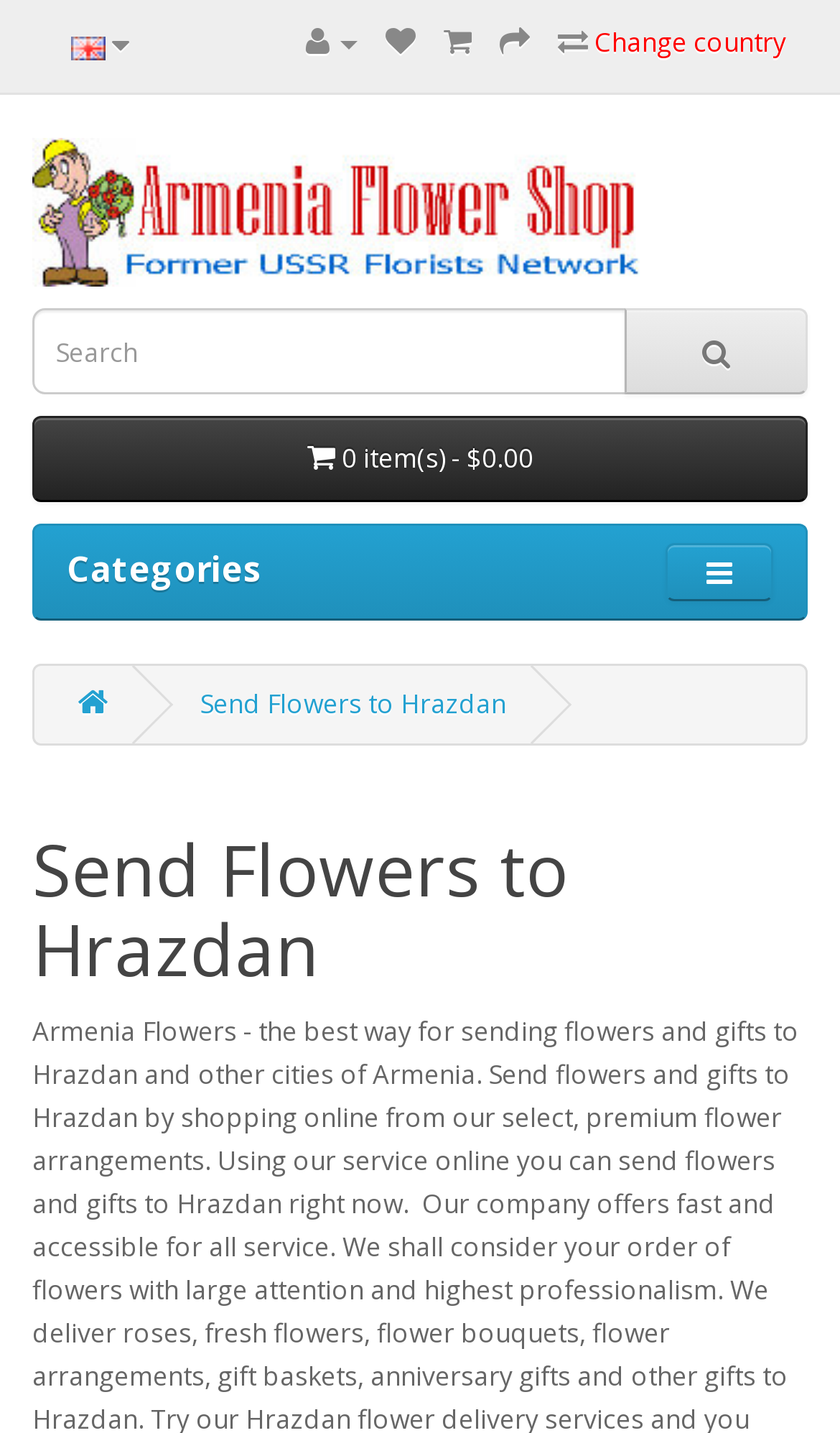Please specify the bounding box coordinates of the clickable region necessary for completing the following instruction: "Change country". The coordinates must consist of four float numbers between 0 and 1, i.e., [left, top, right, bottom].

[0.664, 0.017, 0.936, 0.042]